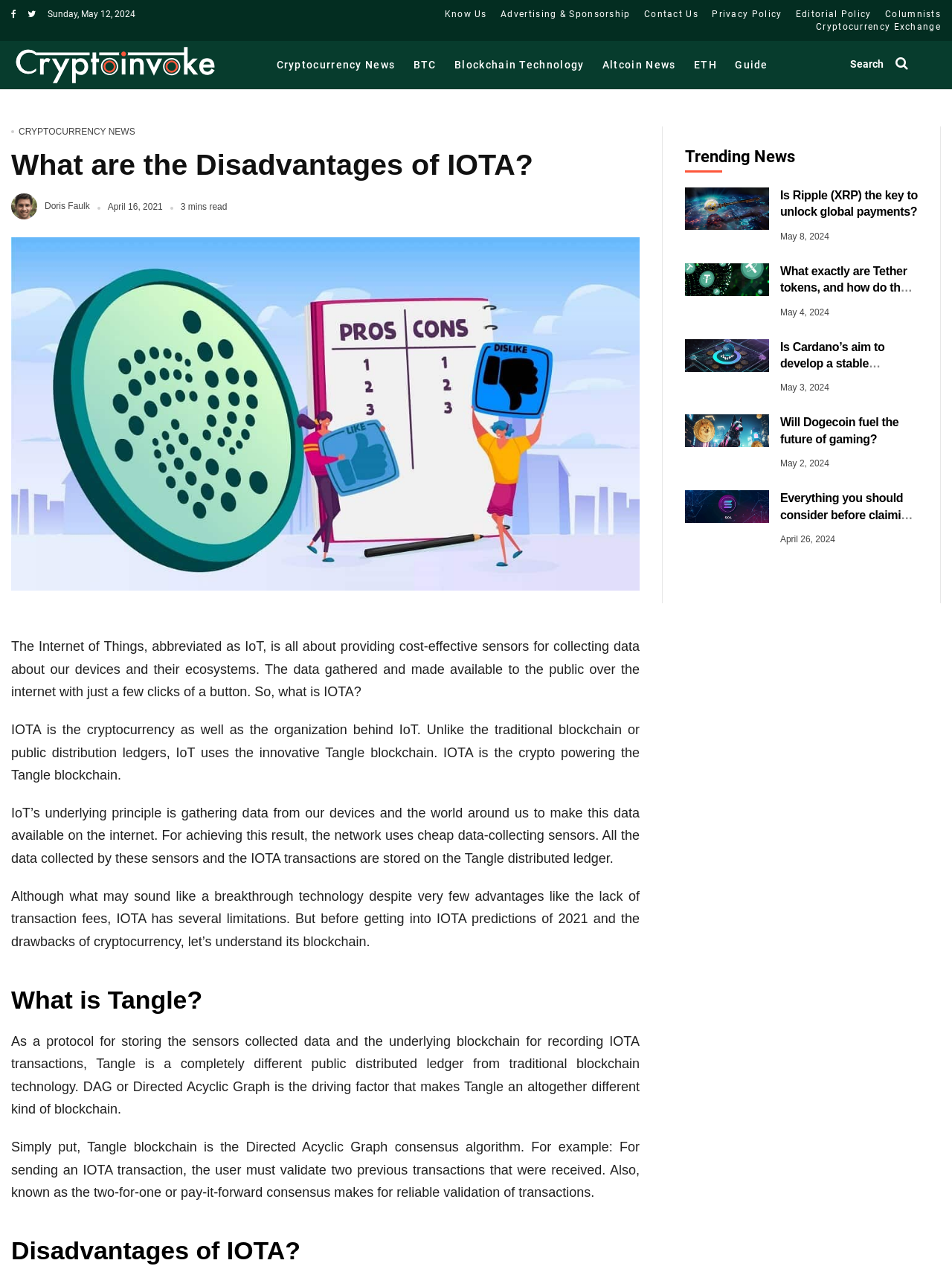Use the information in the screenshot to answer the question comprehensively: How many social media links are there?

I counted the number of social media links by looking at the top-right corner of the webpage, where I found two links, one for Facebook and one for Twitter.